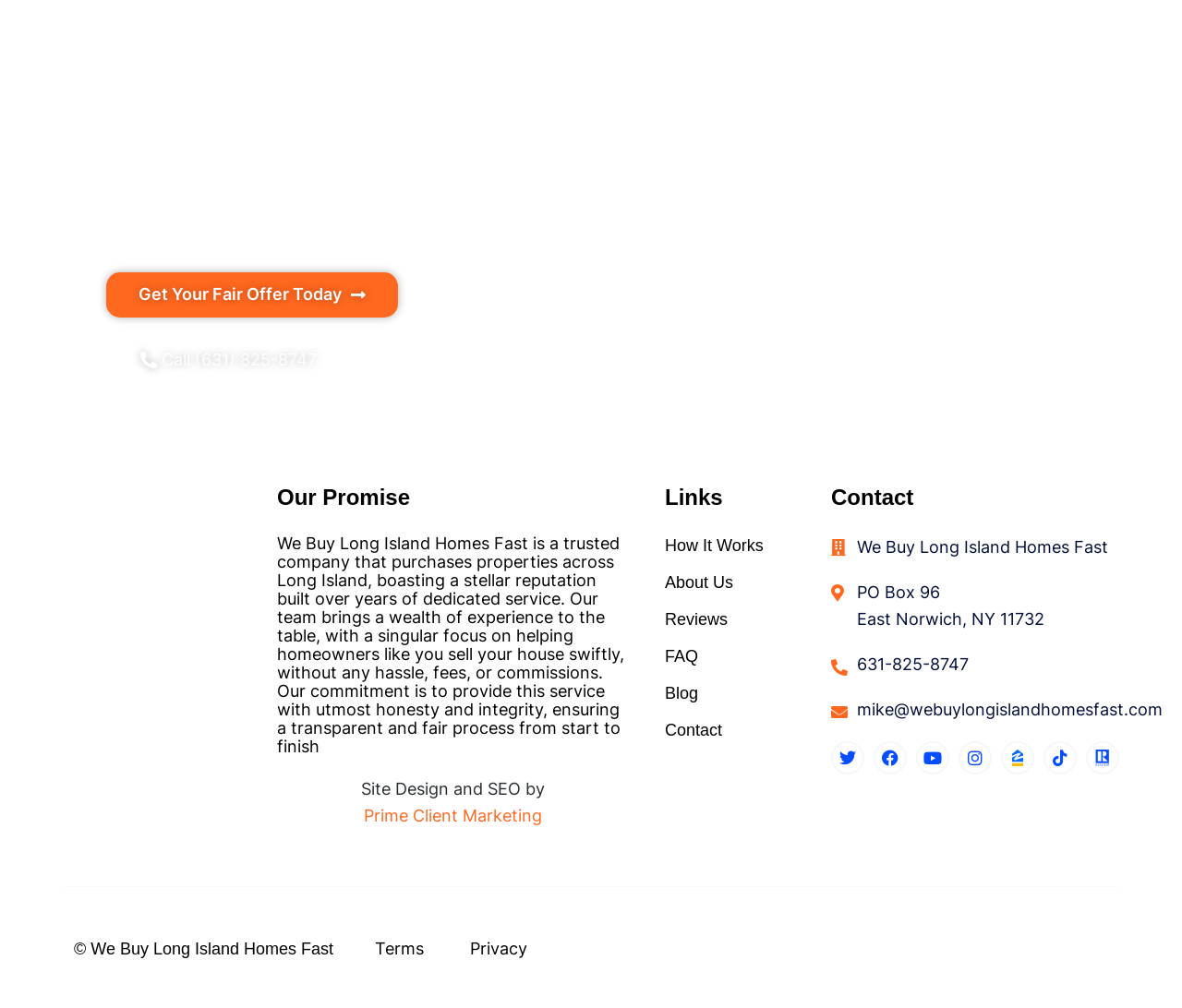Based on what you see in the screenshot, provide a thorough answer to this question: Who designed the website?

I found the link element with the text 'Prime Client Marketing', which is mentioned as the designer of the website.